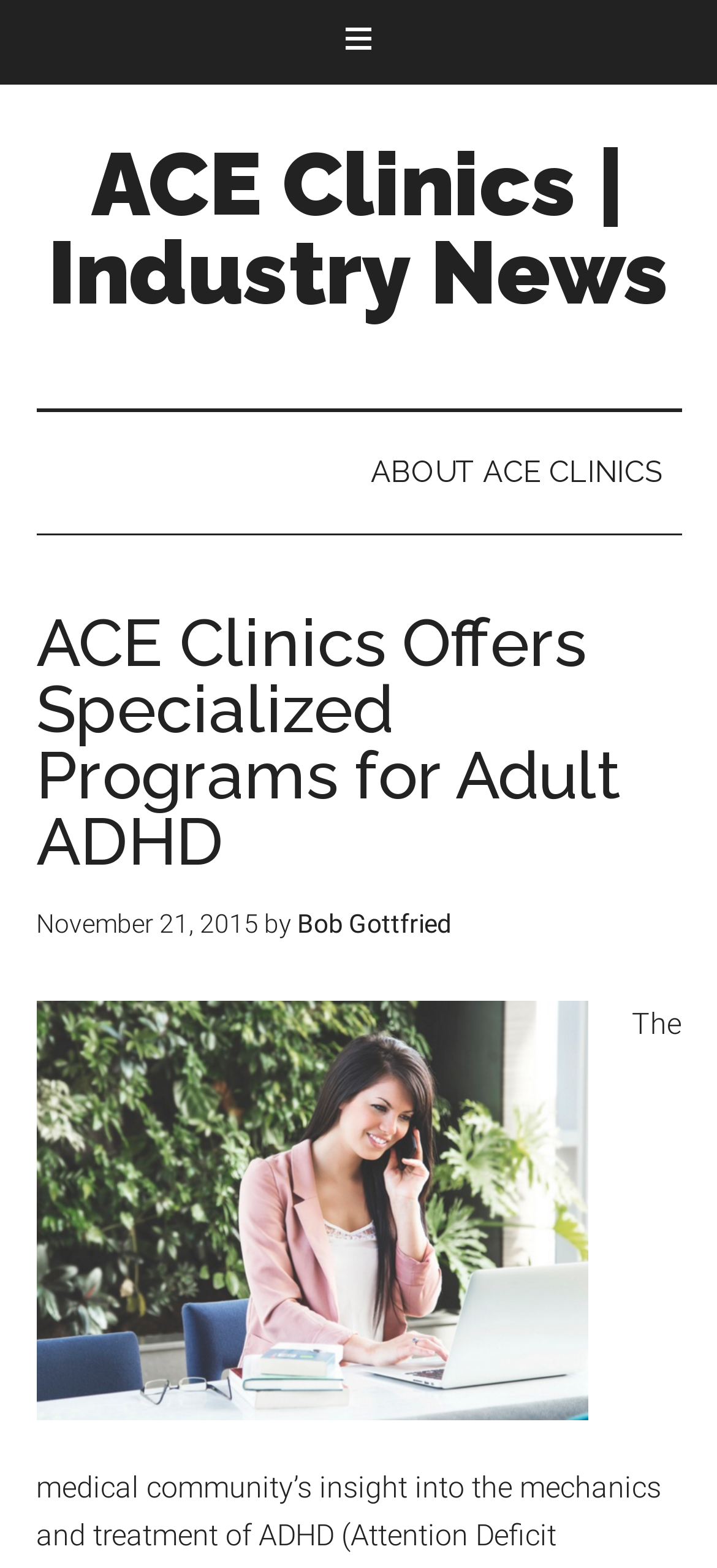Describe all the key features and sections of the webpage thoroughly.

The webpage is about Bob Gottfried and ACE Clinics, with a focus on industry news. At the top, there is a link to "ACE Clinics | Industry News". Below this, there is another link to "ABOUT ACE CLINICS". 

The main content of the page is a header section that takes up most of the width of the page. Within this section, there is a heading that reads "ACE Clinics Offers Specialized Programs for Adult ADHD". Below this heading, there is a link with the same text, followed by a timestamp "November 21, 2015" and the author "by Bob Gottfried". 

To the right of the timestamp and author, there is an image related to Bob Gottfried and ACE Clinics, specifically about Adult ADHD. The image takes up a significant portion of the page's width and height.